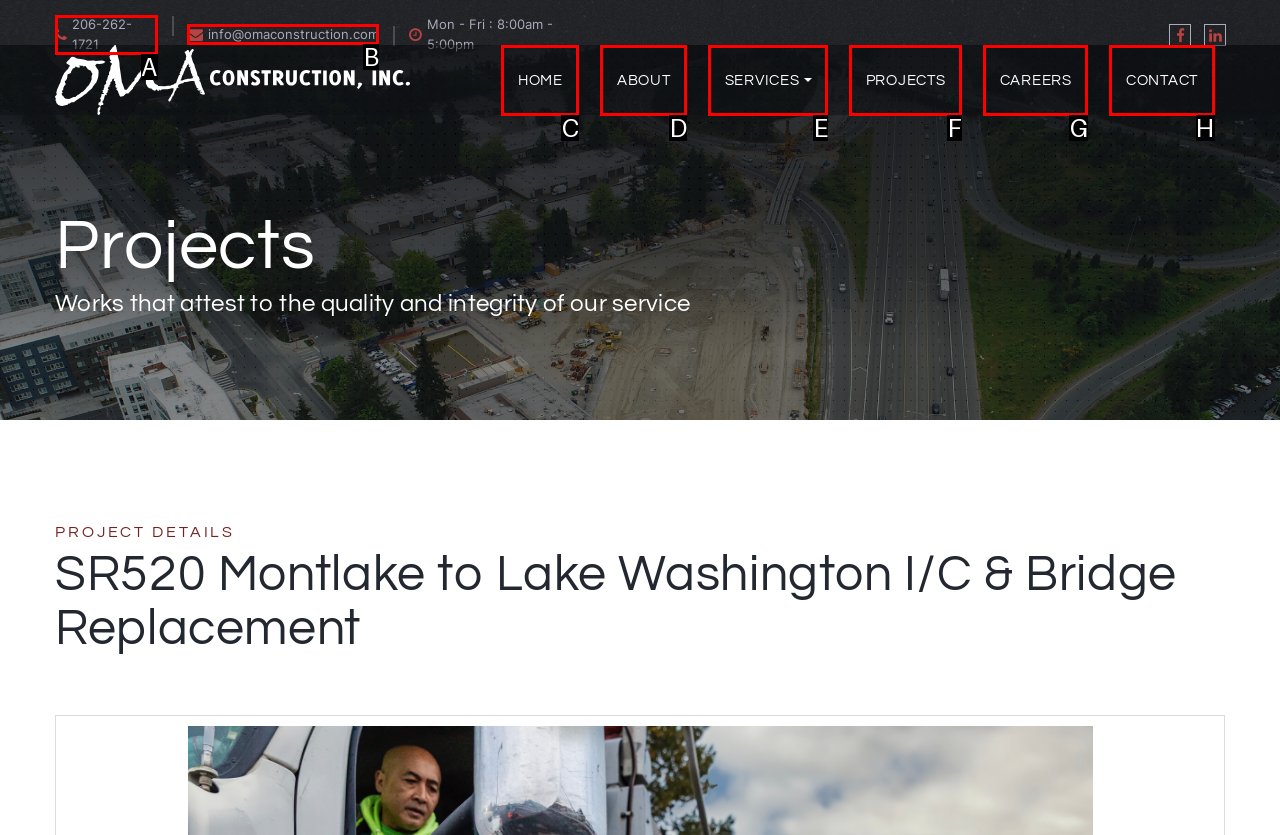From the available options, which lettered element should I click to complete this task: Call the phone number?

A